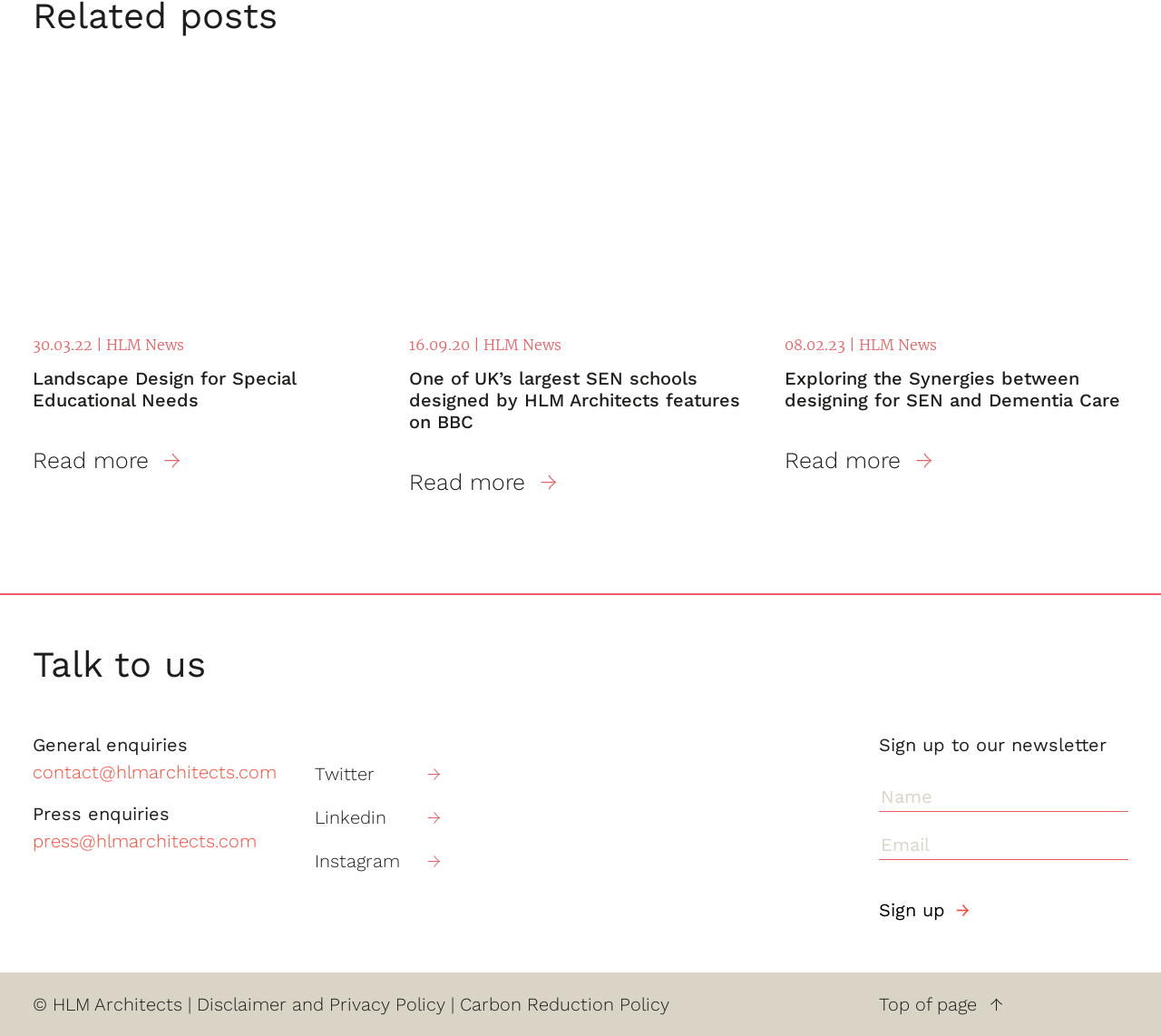Please reply to the following question with a single word or a short phrase:
What are the three social media platforms linked on the webpage?

Twitter, Linkedin, Instagram